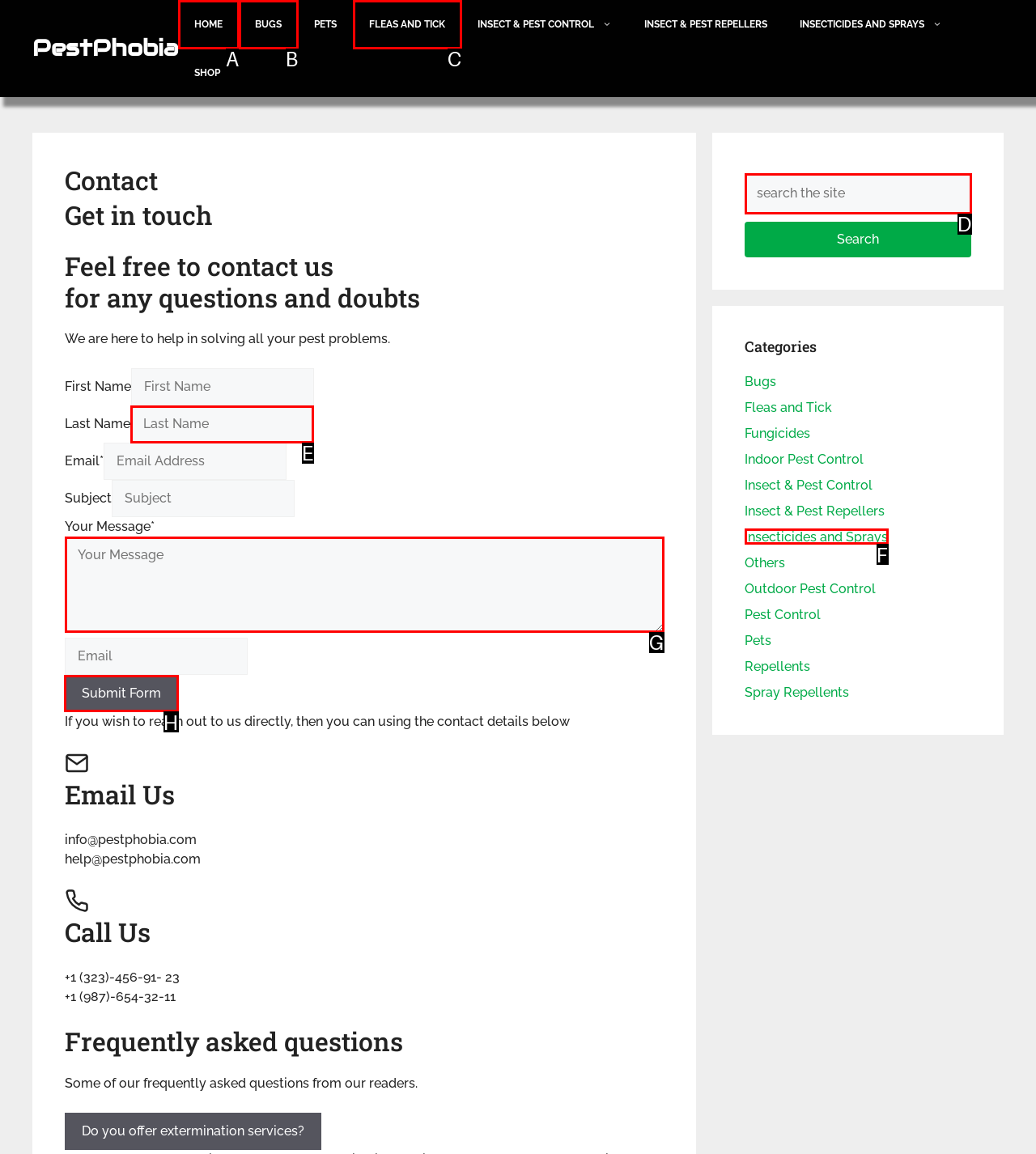Please indicate which HTML element to click in order to fulfill the following task: Click the Submit Form button Respond with the letter of the chosen option.

H